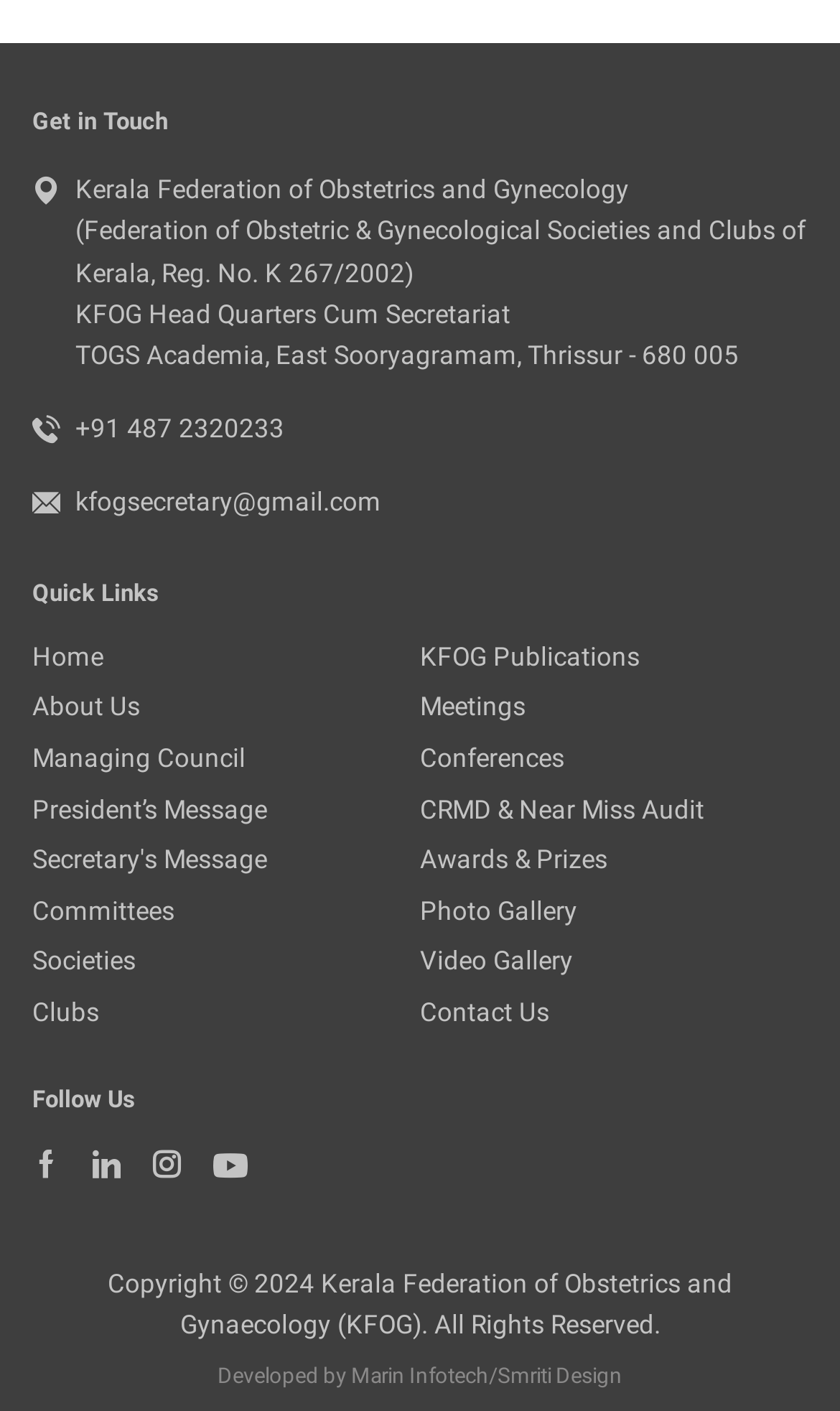What is the name of the organization?
Please answer the question with as much detail and depth as you can.

The name of the organization can be found in the StaticText element with the text 'Kerala Federation of Obstetrics and Gynecology' located at [0.09, 0.124, 0.749, 0.145].